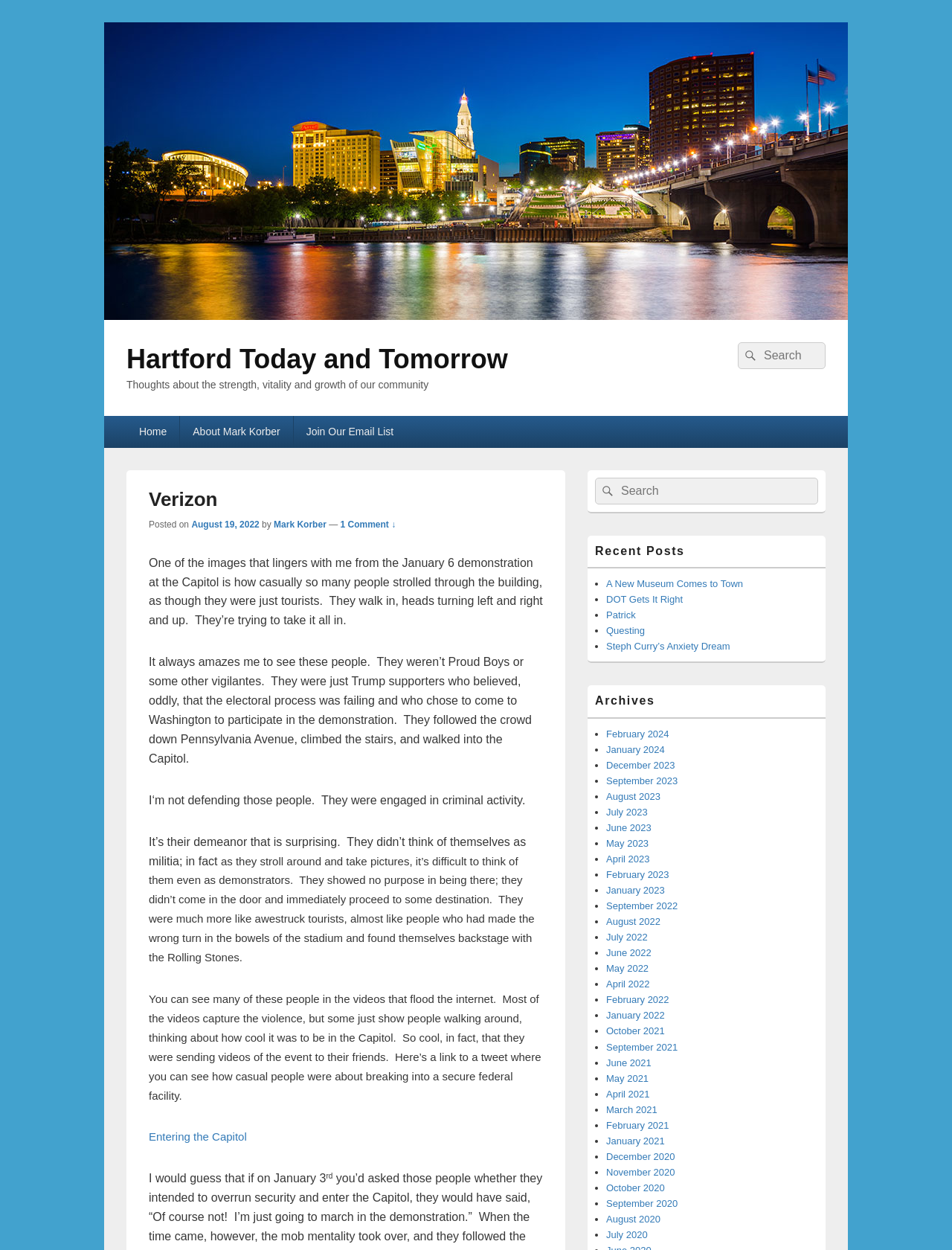Please find the bounding box coordinates of the element that needs to be clicked to perform the following instruction: "Enter the Capitol". The bounding box coordinates should be four float numbers between 0 and 1, represented as [left, top, right, bottom].

[0.156, 0.904, 0.259, 0.915]